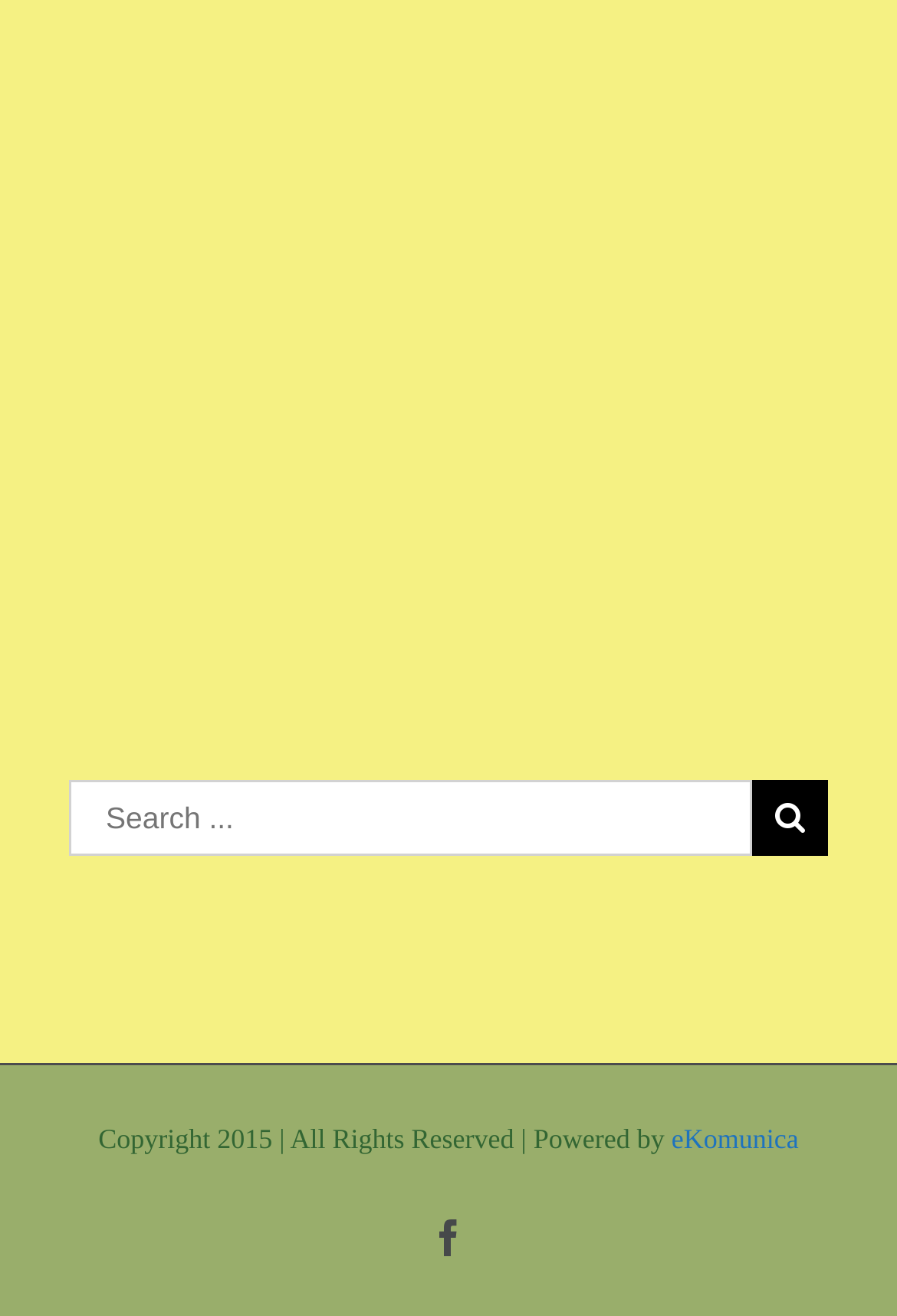Provide a one-word or short-phrase response to the question:
What is the copyright year mentioned?

2015